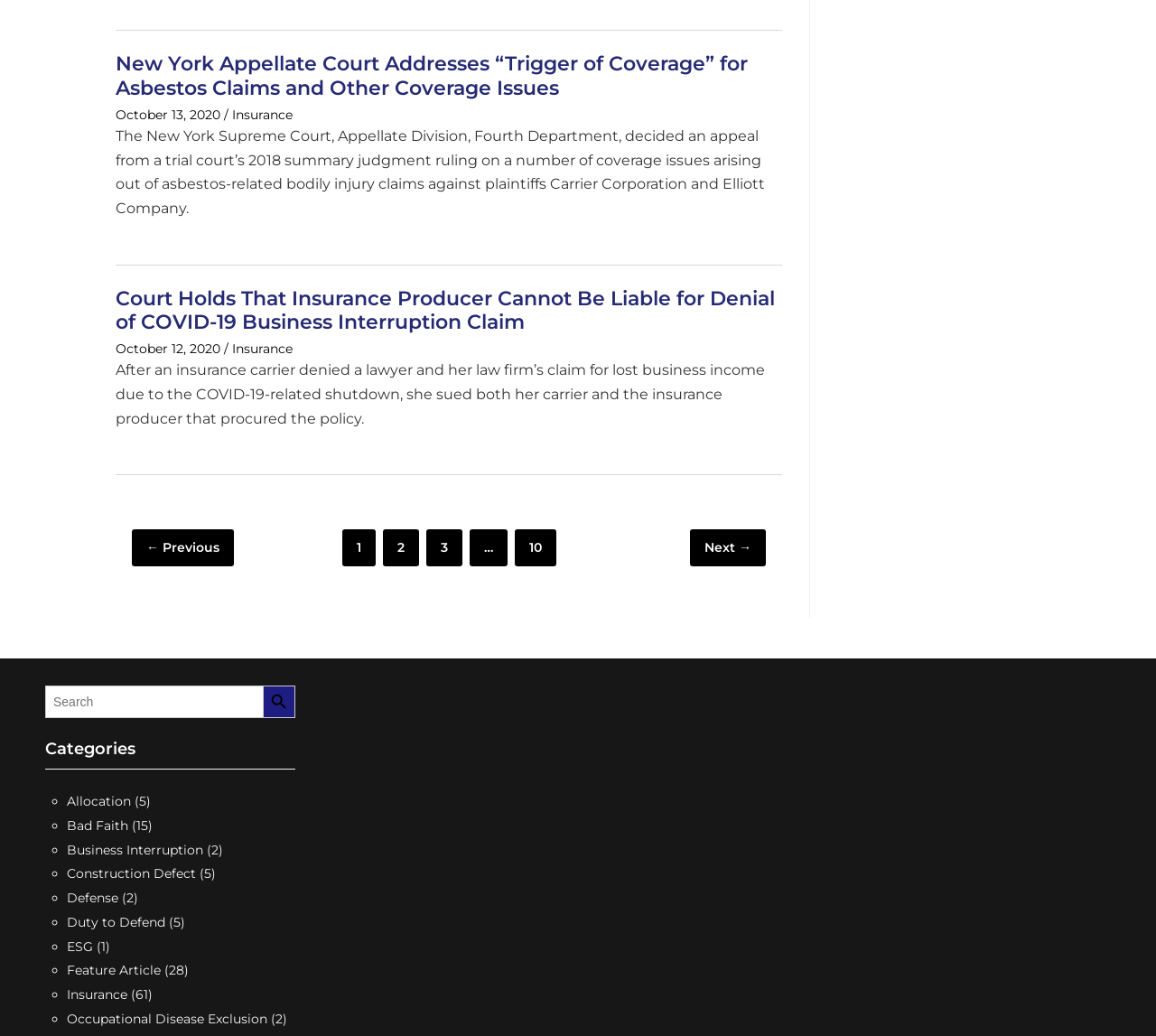Locate the bounding box coordinates of the item that should be clicked to fulfill the instruction: "View posts in the Insurance category".

[0.201, 0.329, 0.253, 0.345]